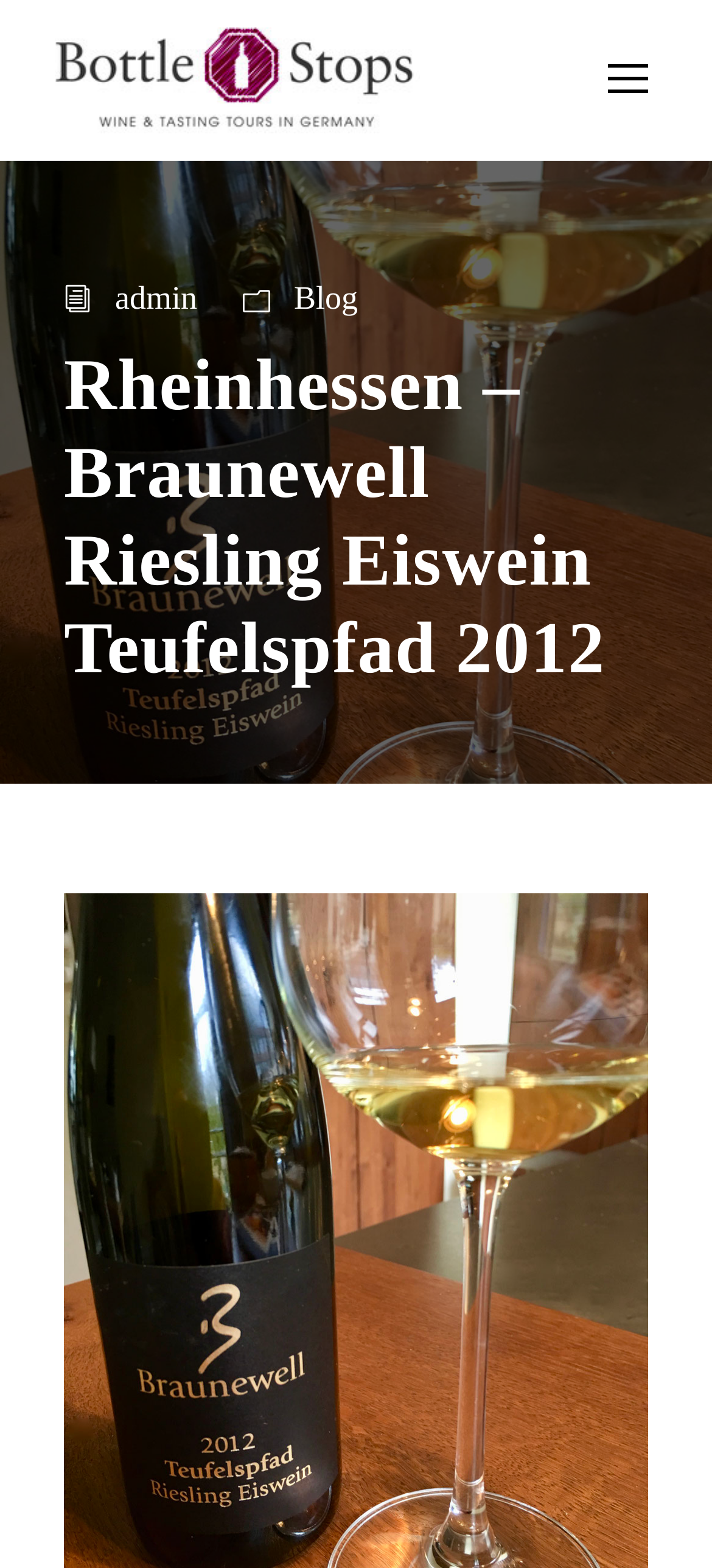What is the name of the region mentioned?
Using the image, elaborate on the answer with as much detail as possible.

The heading 'Rheinhessen – Braunewell Riesling Eiswein Teufelspfad 2012' mentions the region of Rheinhessen, which is likely a wine region.